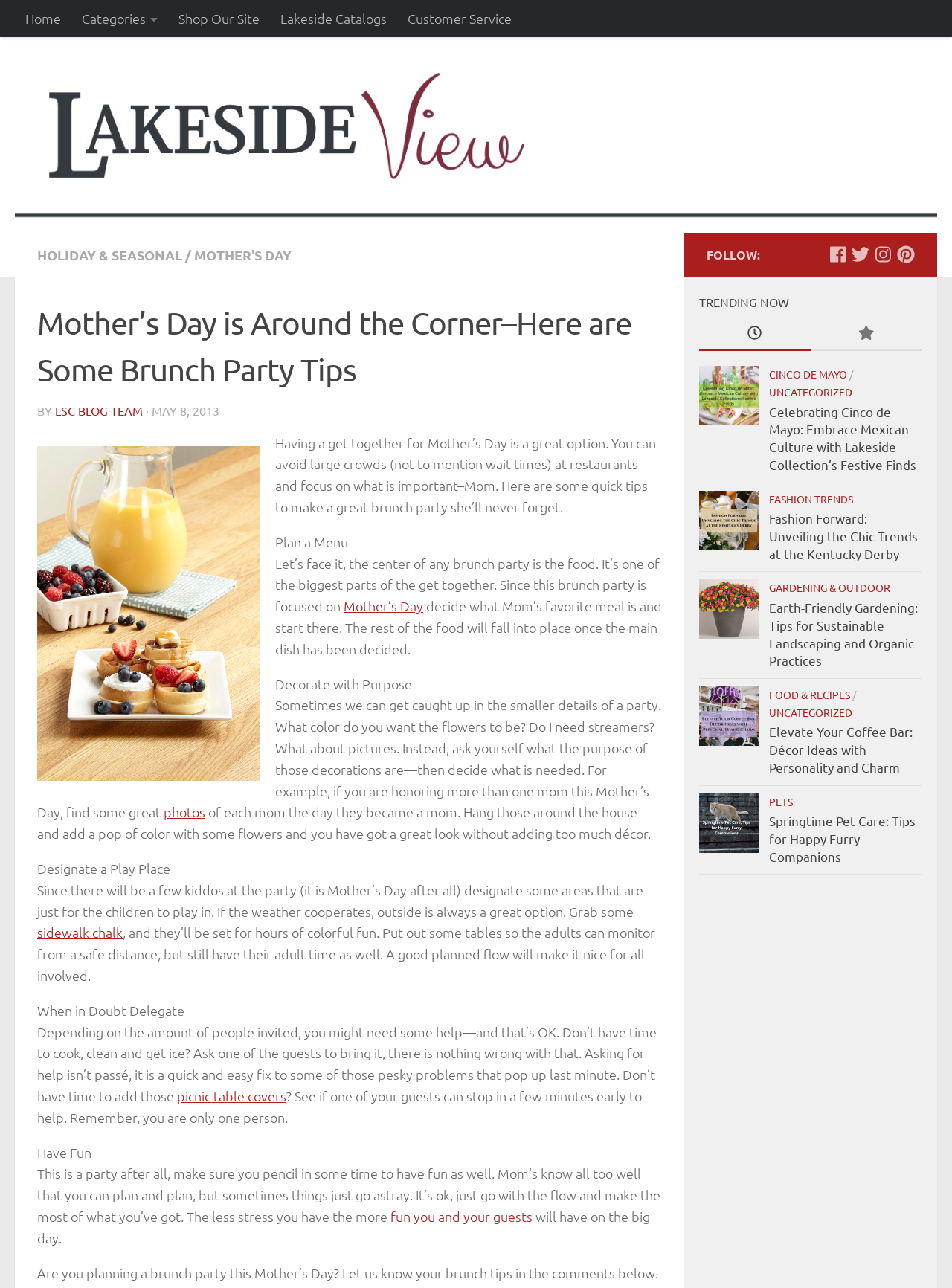What is the main topic of the article?
Analyze the screenshot and provide a detailed answer to the question.

Based on the content of the webpage, the main topic of the article is about planning a brunch party for Mother's Day, which is evident from the title 'Mother’s Day is Around the Corner–Here are Some Brunch Party Tips' and the subsequent paragraphs discussing tips for planning a successful brunch party.